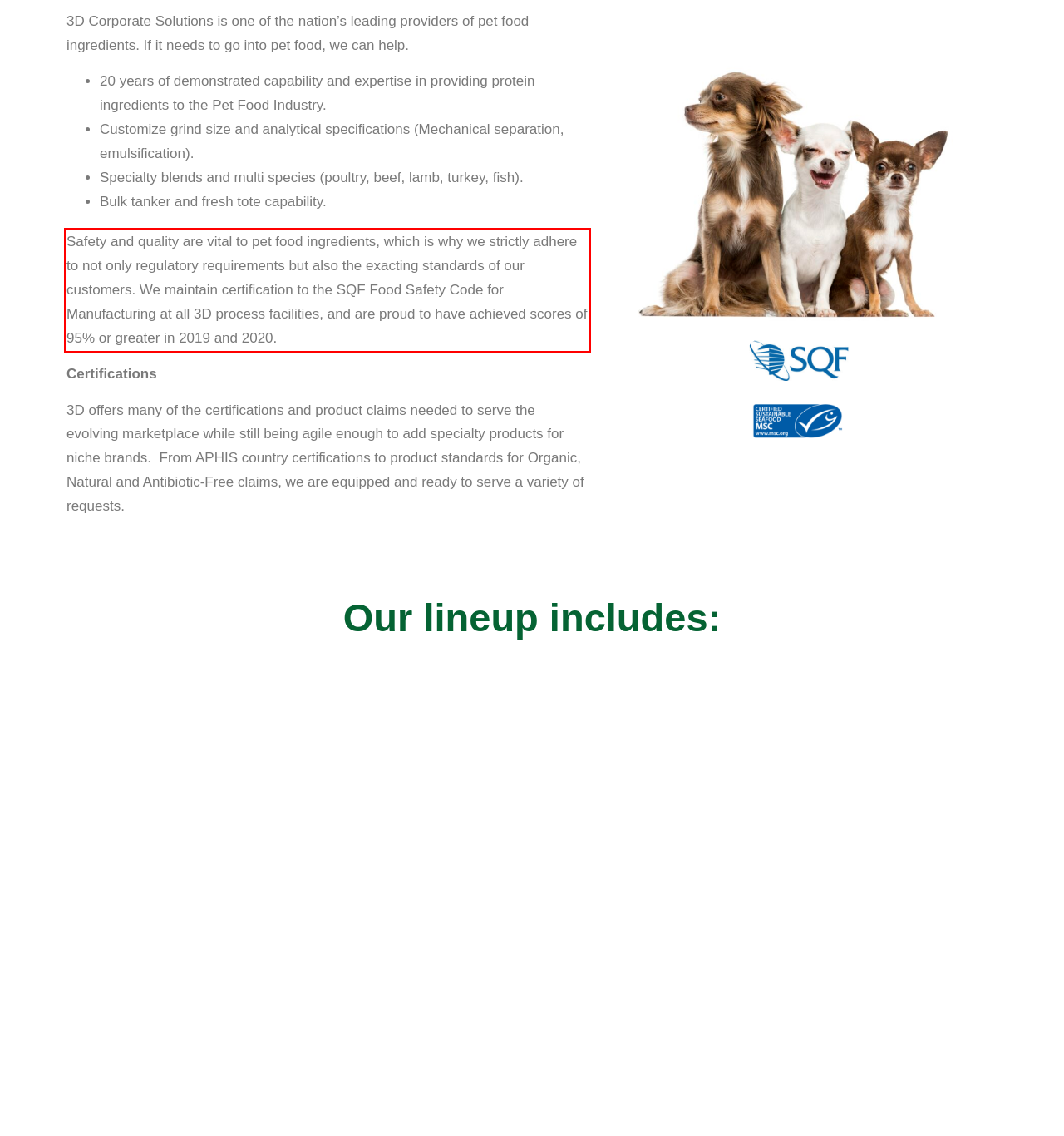Perform OCR on the text inside the red-bordered box in the provided screenshot and output the content.

Safety and quality are vital to pet food ingredients, which is why we strictly adhere to not only regulatory requirements but also the exacting standards of our customers. We maintain certification to the SQF Food Safety Code for Manufacturing at all 3D process facilities, and are proud to have achieved scores of 95% or greater in 2019 and 2020.